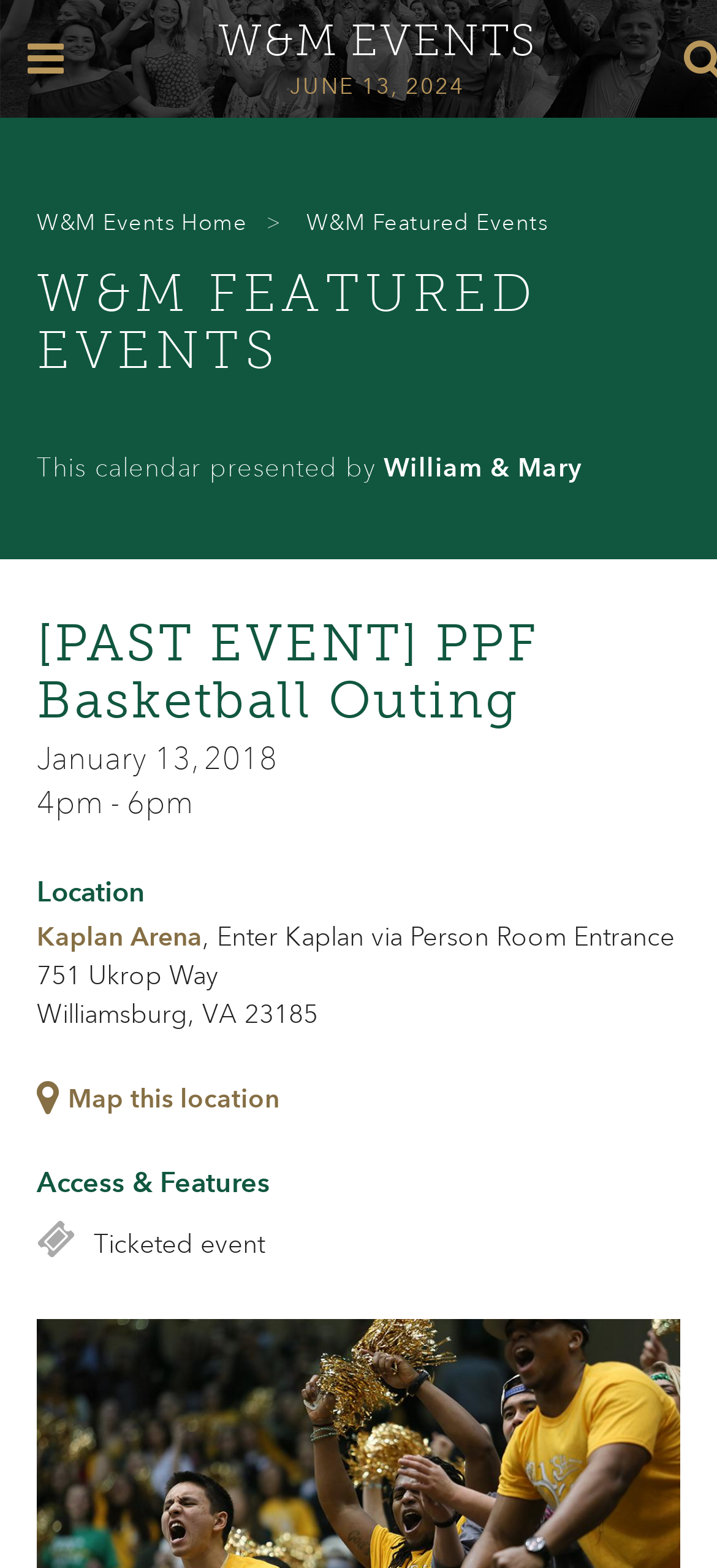What is the time of the event?
Refer to the image and provide a one-word or short phrase answer.

4pm - 6pm